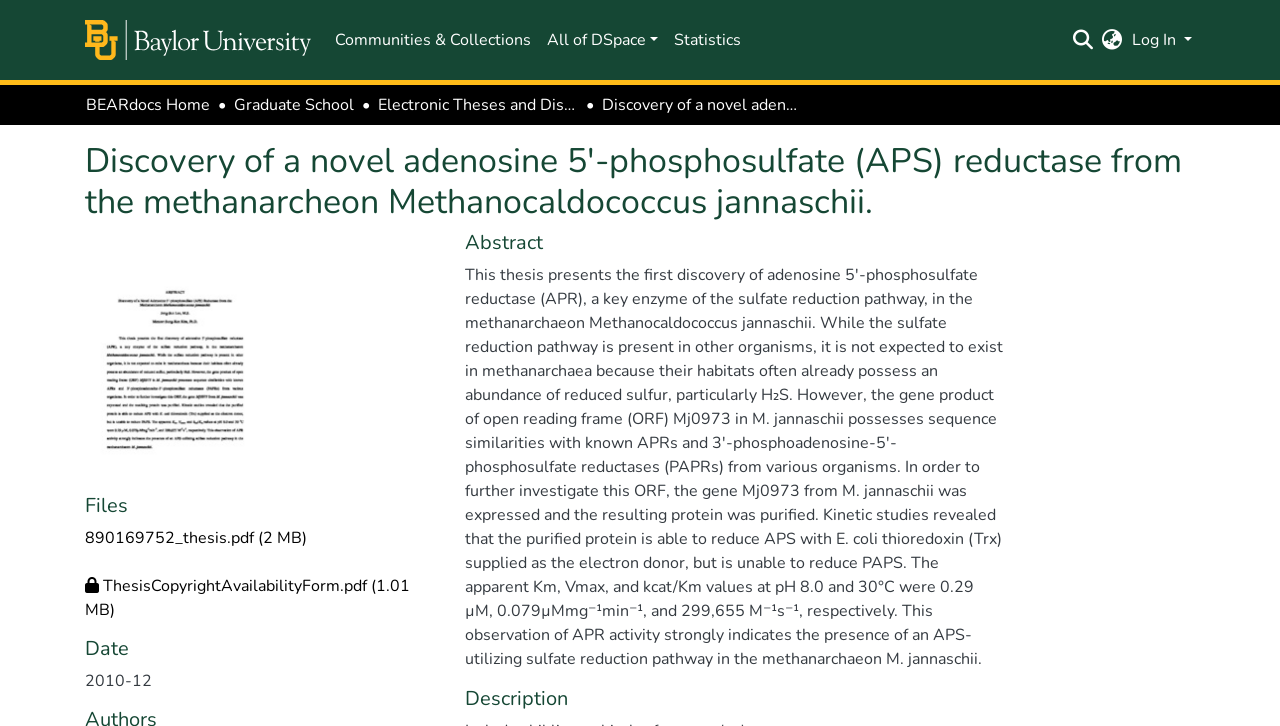Can you find the bounding box coordinates for the element that needs to be clicked to execute this instruction: "Log in to the system"? The coordinates should be given as four float numbers between 0 and 1, i.e., [left, top, right, bottom].

[0.882, 0.029, 0.934, 0.081]